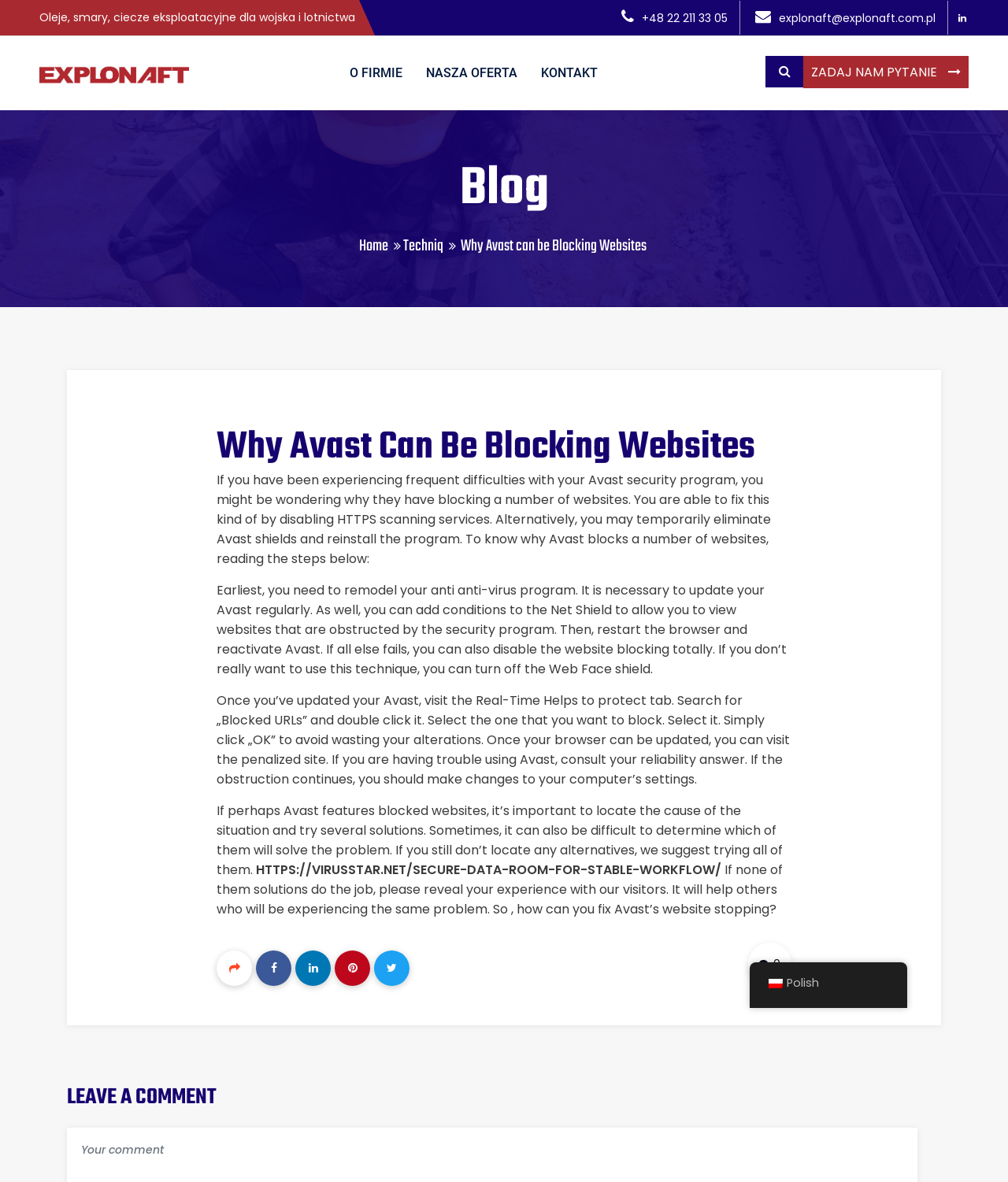What is the phone number on the top right corner?
Look at the screenshot and provide an in-depth answer.

I found the phone number by looking at the top right corner of the webpage, where I saw a static text element with the phone number '+48 22 211 33 05'.